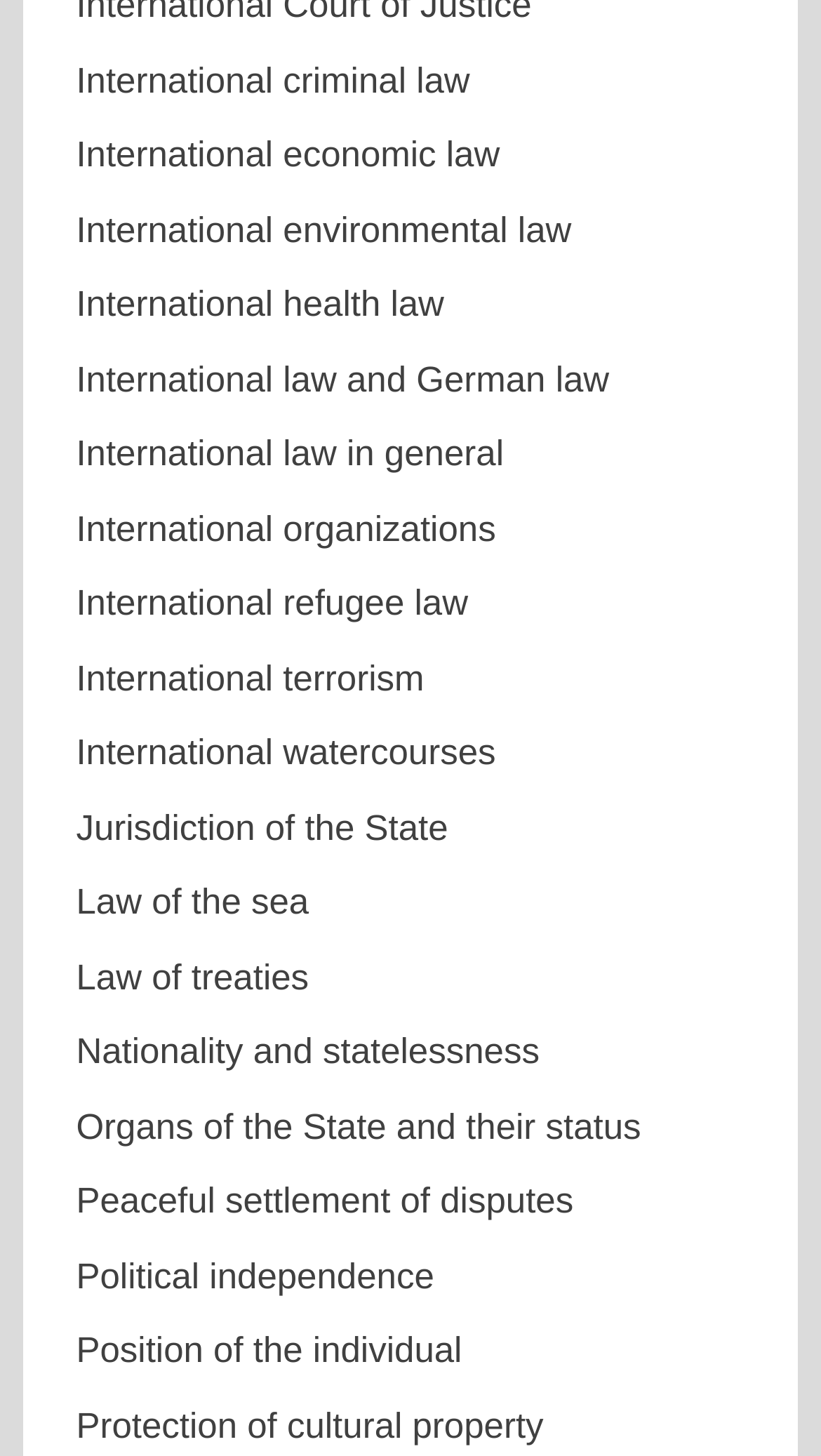Please give a short response to the question using one word or a phrase:
What is the vertical position of the 'International health law' link?

Above 'International law and German law' link